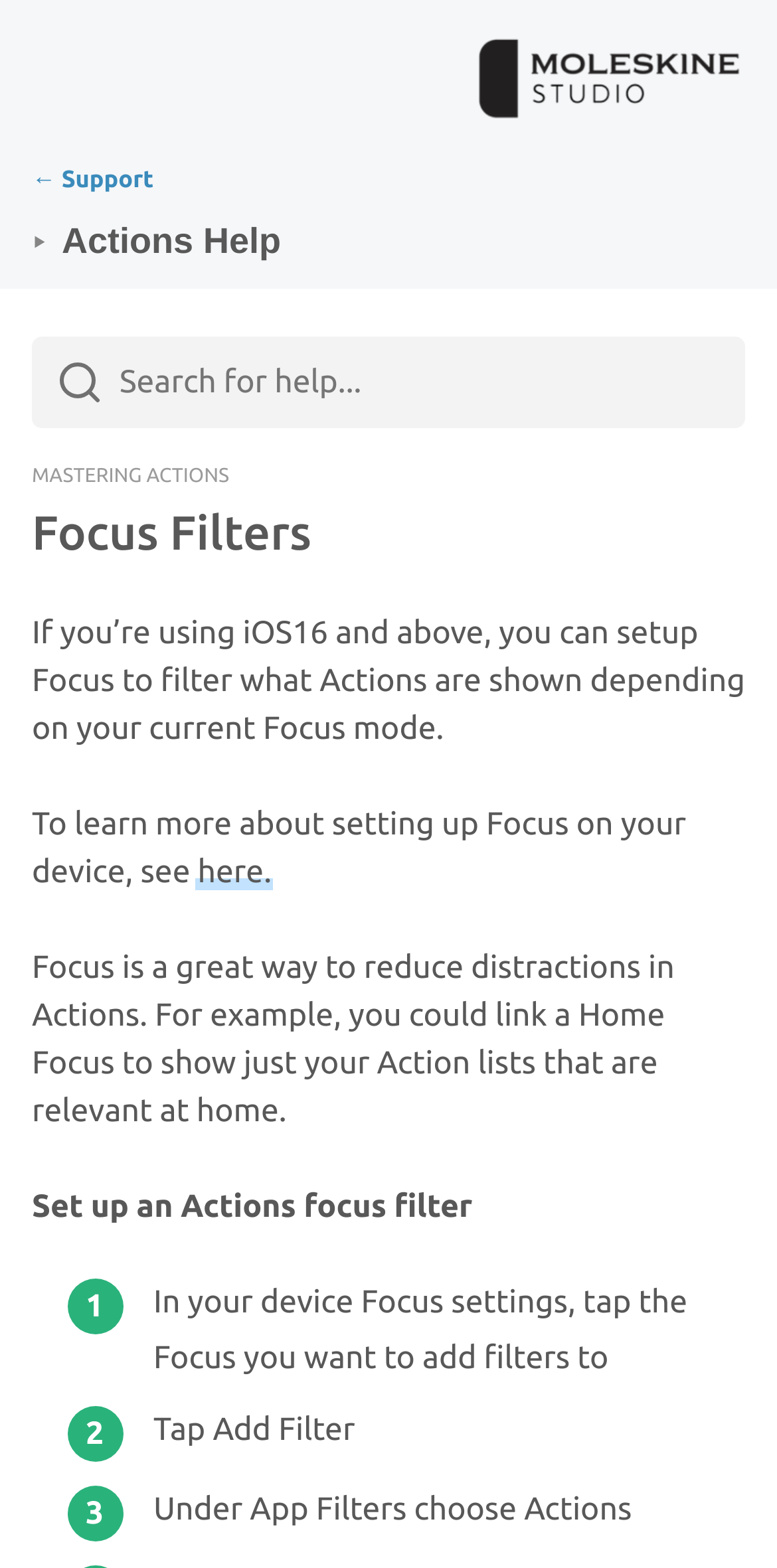Show the bounding box coordinates for the element that needs to be clicked to execute the following instruction: "learn more about setting up focus". Provide the coordinates in the form of four float numbers between 0 and 1, i.e., [left, top, right, bottom].

[0.254, 0.544, 0.35, 0.567]